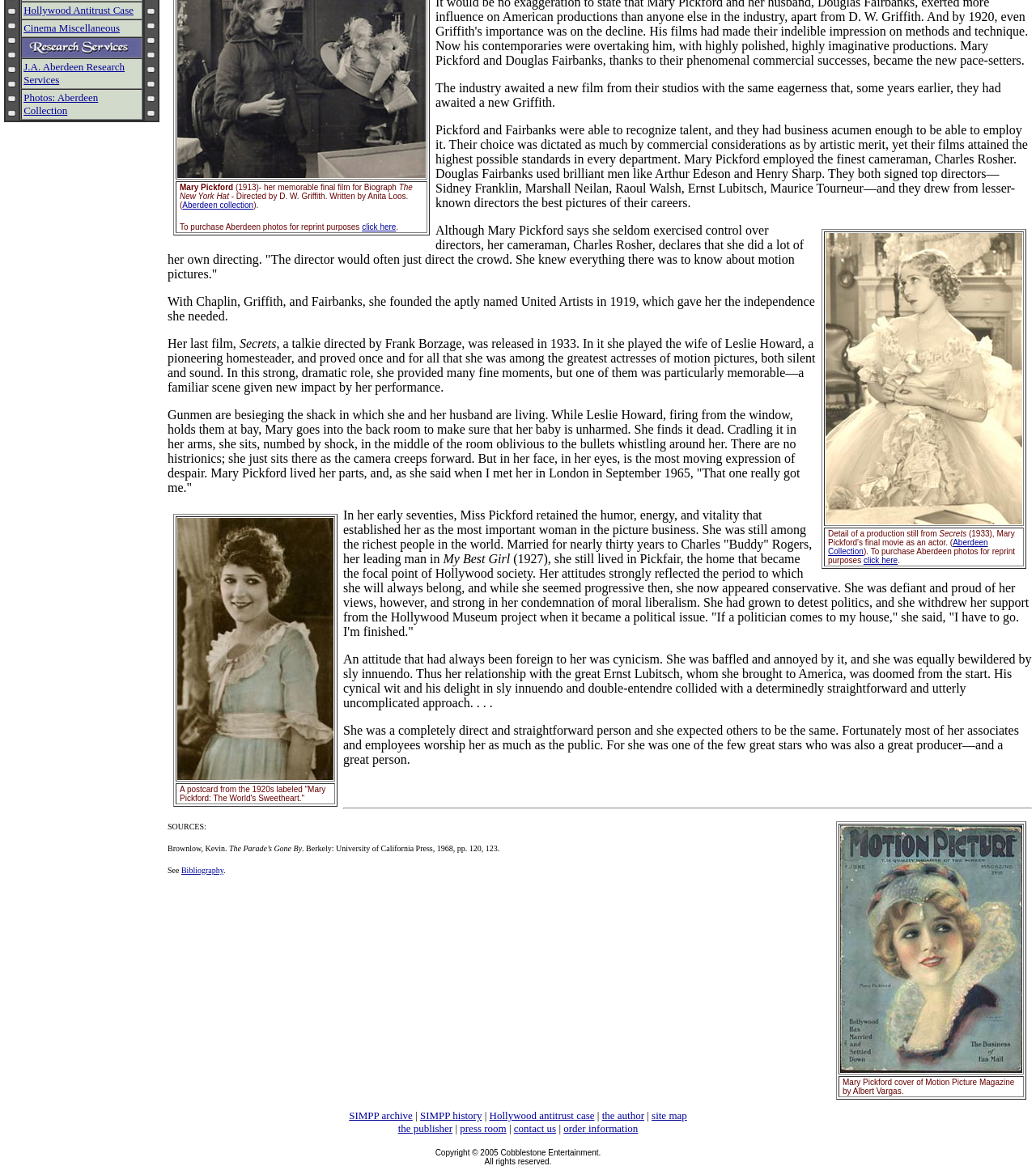Locate the bounding box coordinates of the UI element described by: "contact us". The bounding box coordinates should consist of four float numbers between 0 and 1, i.e., [left, top, right, bottom].

[0.496, 0.962, 0.537, 0.973]